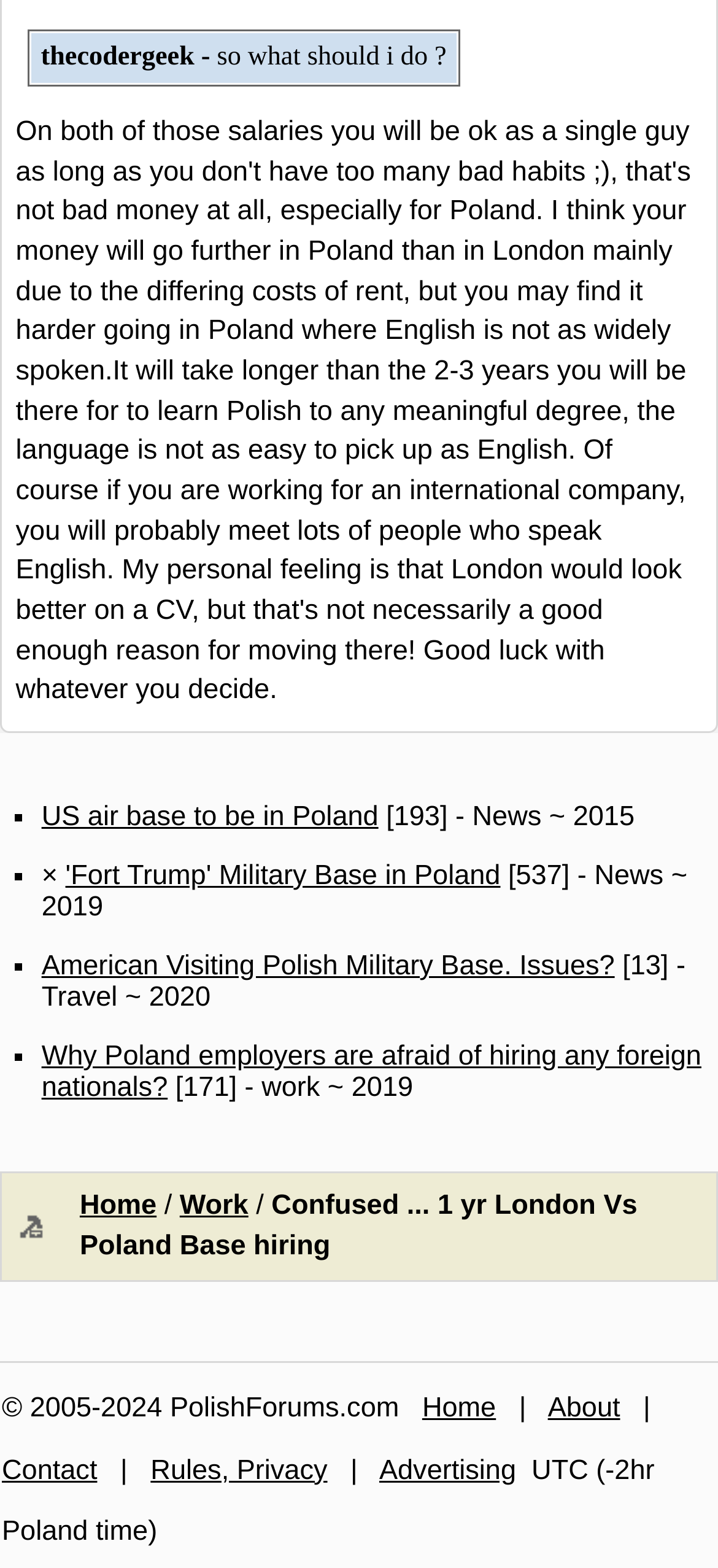What is the name of the website?
Using the image as a reference, answer the question with a short word or phrase.

thecodergeek